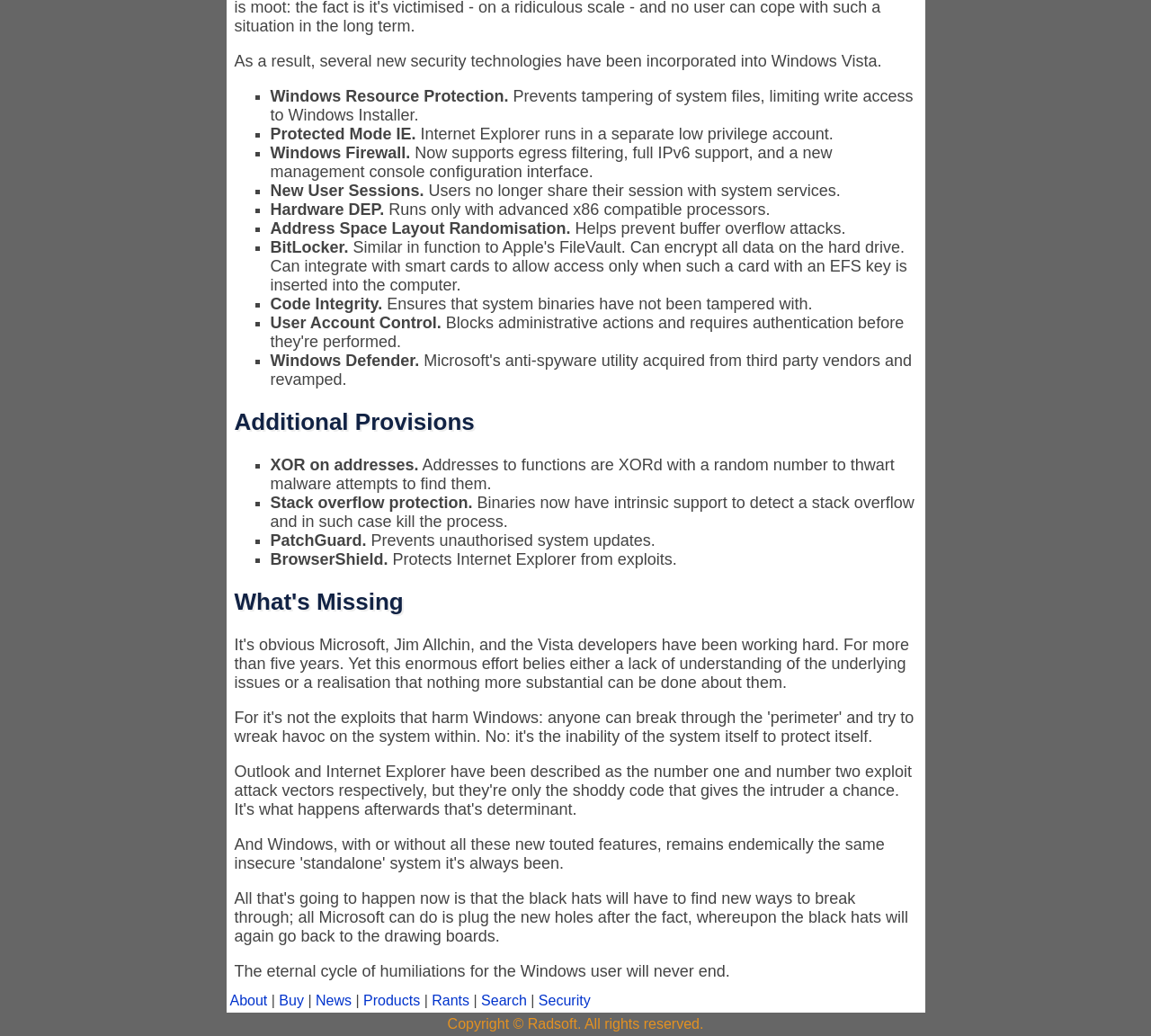Indicate the bounding box coordinates of the clickable region to achieve the following instruction: "Click News."

[0.274, 0.958, 0.305, 0.973]